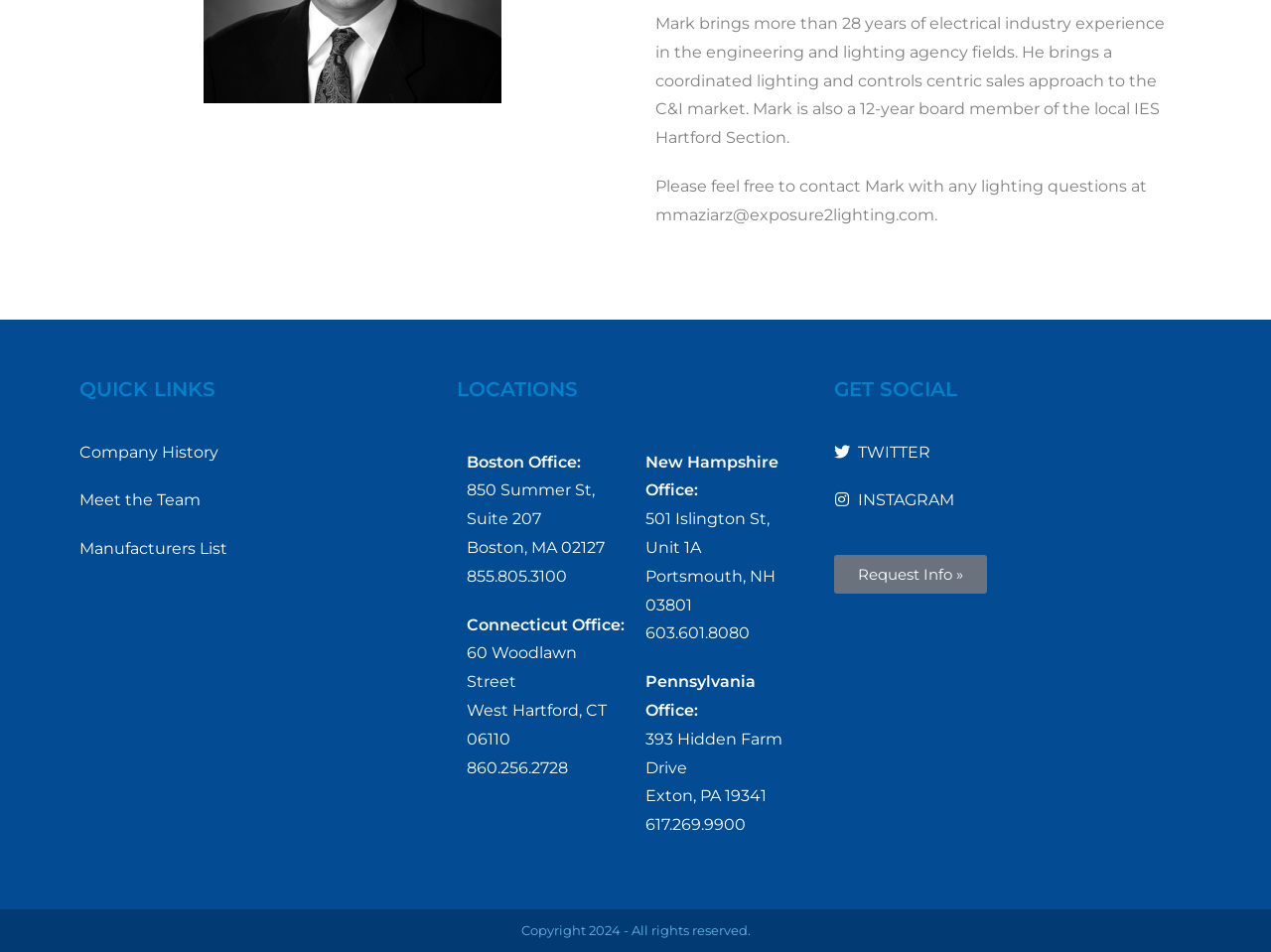Bounding box coordinates are specified in the format (top-left x, top-left y, bottom-right x, bottom-right y). All values are floating point numbers bounded between 0 and 1. Please provide the bounding box coordinate of the region this sentence describes: Sam Vaknin

None